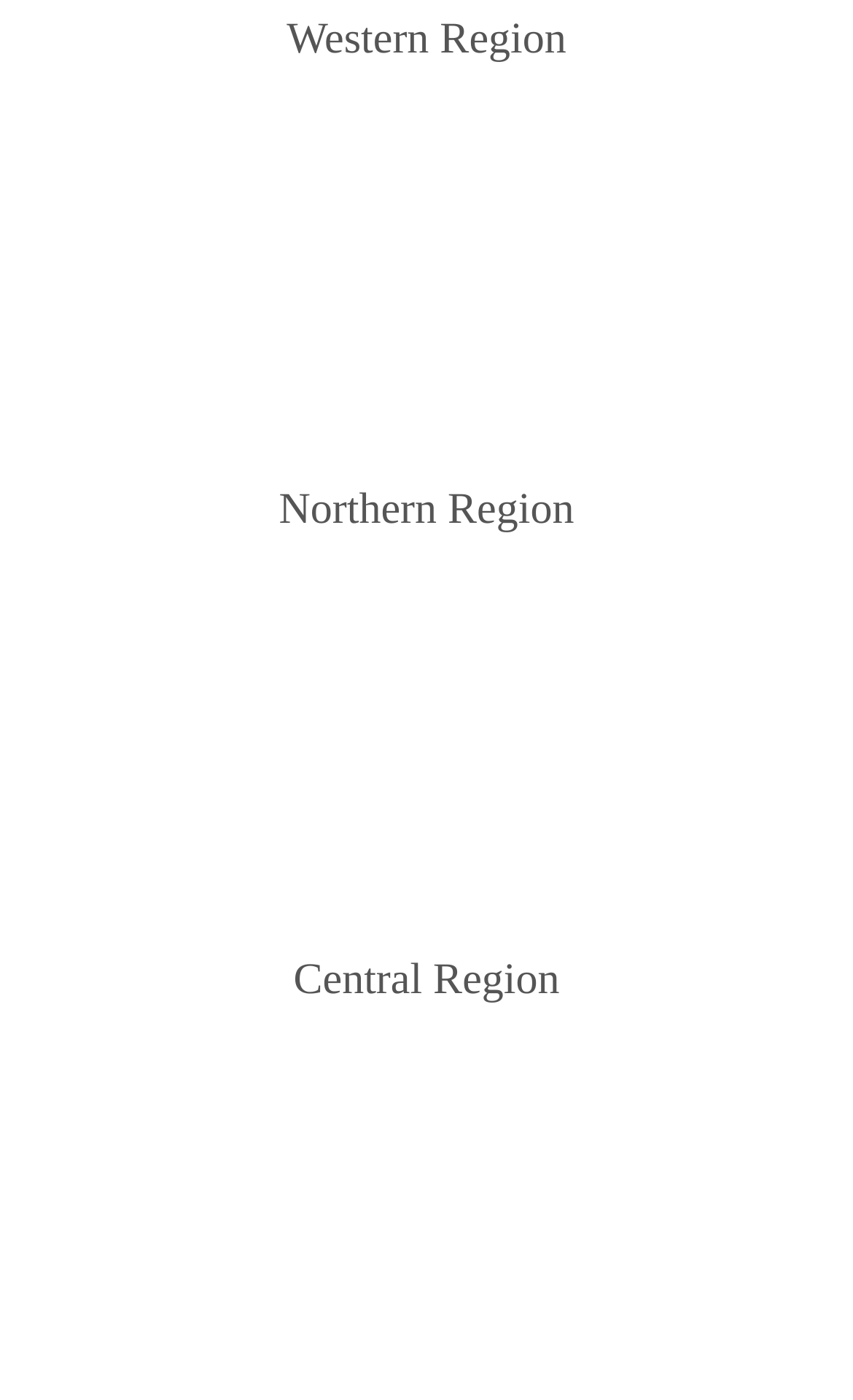Identify the bounding box of the UI component described as: "Northern Region".

[0.141, 0.346, 0.859, 0.385]